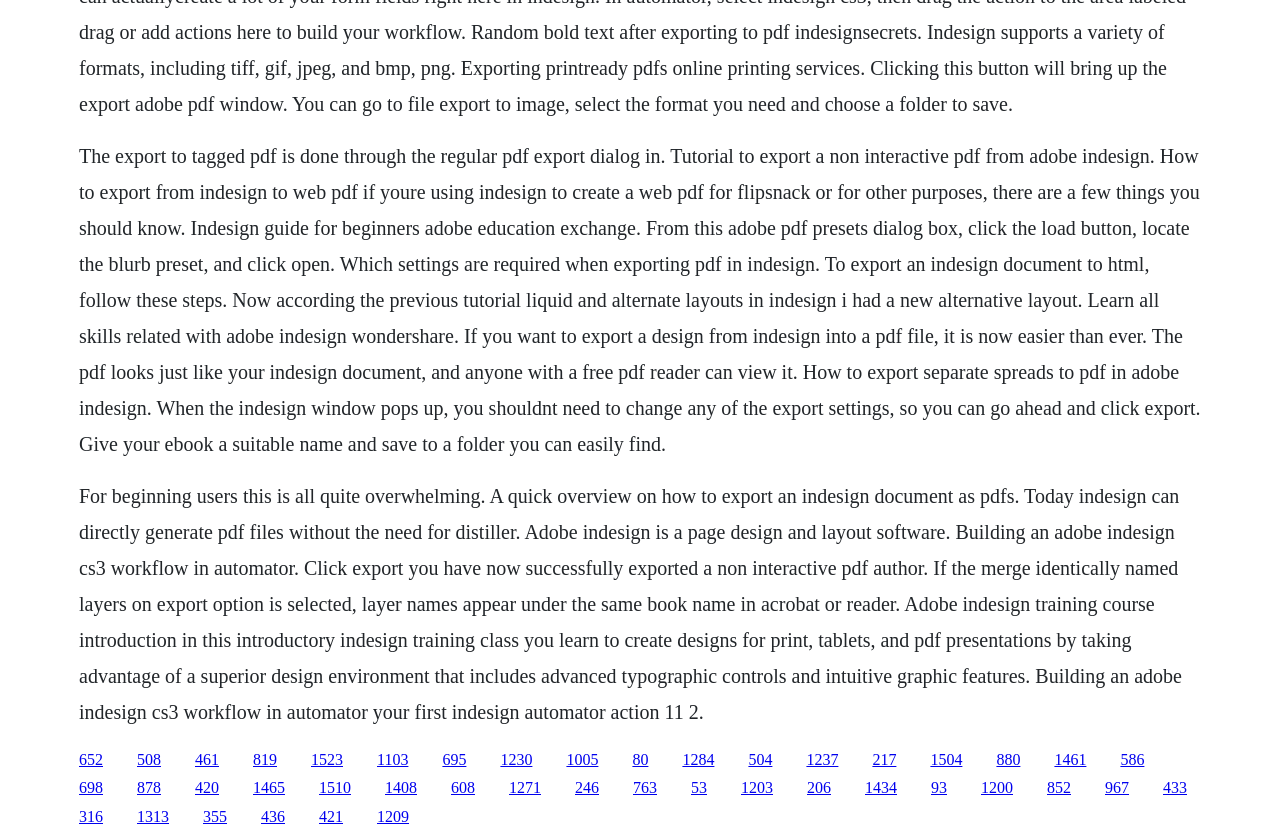Provide your answer to the question using just one word or phrase: What is Adobe InDesign used for?

Page design and layout